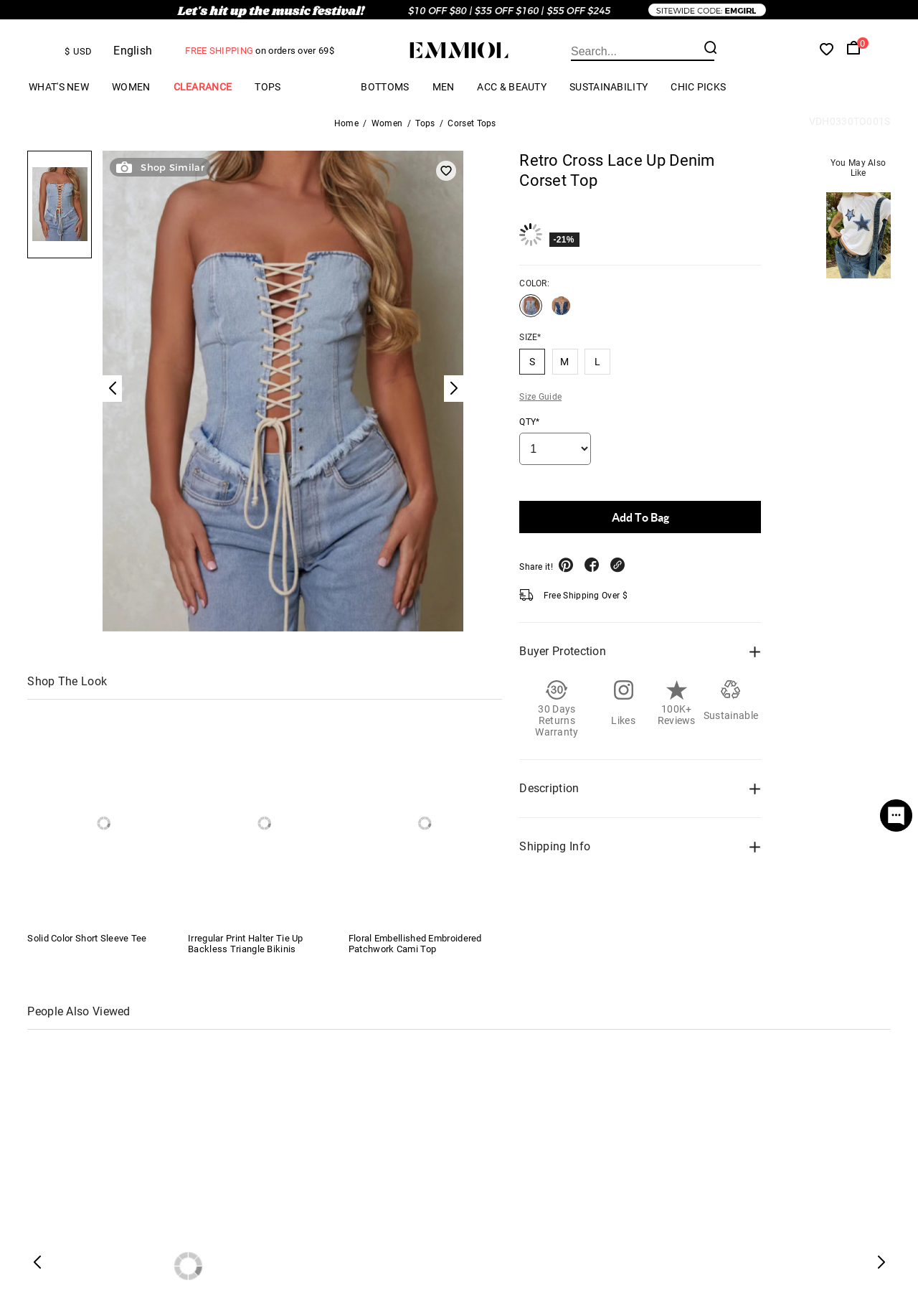Generate a thorough caption detailing the webpage content.

This webpage is an online store selling a specific product, the "Emmiol Retro Cross Lace Up Denim Corset Top Blue S". At the top of the page, there is a navigation menu with links to different categories such as "WHAT'S NEW", "WOMEN", "CLEARANCE", and more. Below the navigation menu, there is a search bar and a button to search.

On the left side of the page, there is a description list with the product's price, which is under $23.00, and a "FREE SHIPPING" label. Below the price, there is a promotion message stating "5% OFF YOUR FIRST ORDER".

In the center of the page, there is a large image of the product, and below it, there are five smaller images of the same product from different angles. To the right of the images, there is a product description section with the product's name, "Retro Cross Lace Up Denim Corset Top", and a heading with the product's details, including the color and size options.

Below the product description, there are links to similar products, including "Shop Similar" and "Shop The Look". There are also three product recommendations with images and links to each product.

Further down the page, there is a section with customer reviews and ratings, as well as a "Size Guide" link and a "QTY" dropdown menu to select the quantity of the product. There is also an "Add To Bag" button and a "Share it!" link.

At the bottom of the page, there is a section with information about free shipping, buyer protection, and returns warranty. There is also a message stating "30 Days Returns Warranty" and a "Likes" counter with over 100,000 likes.